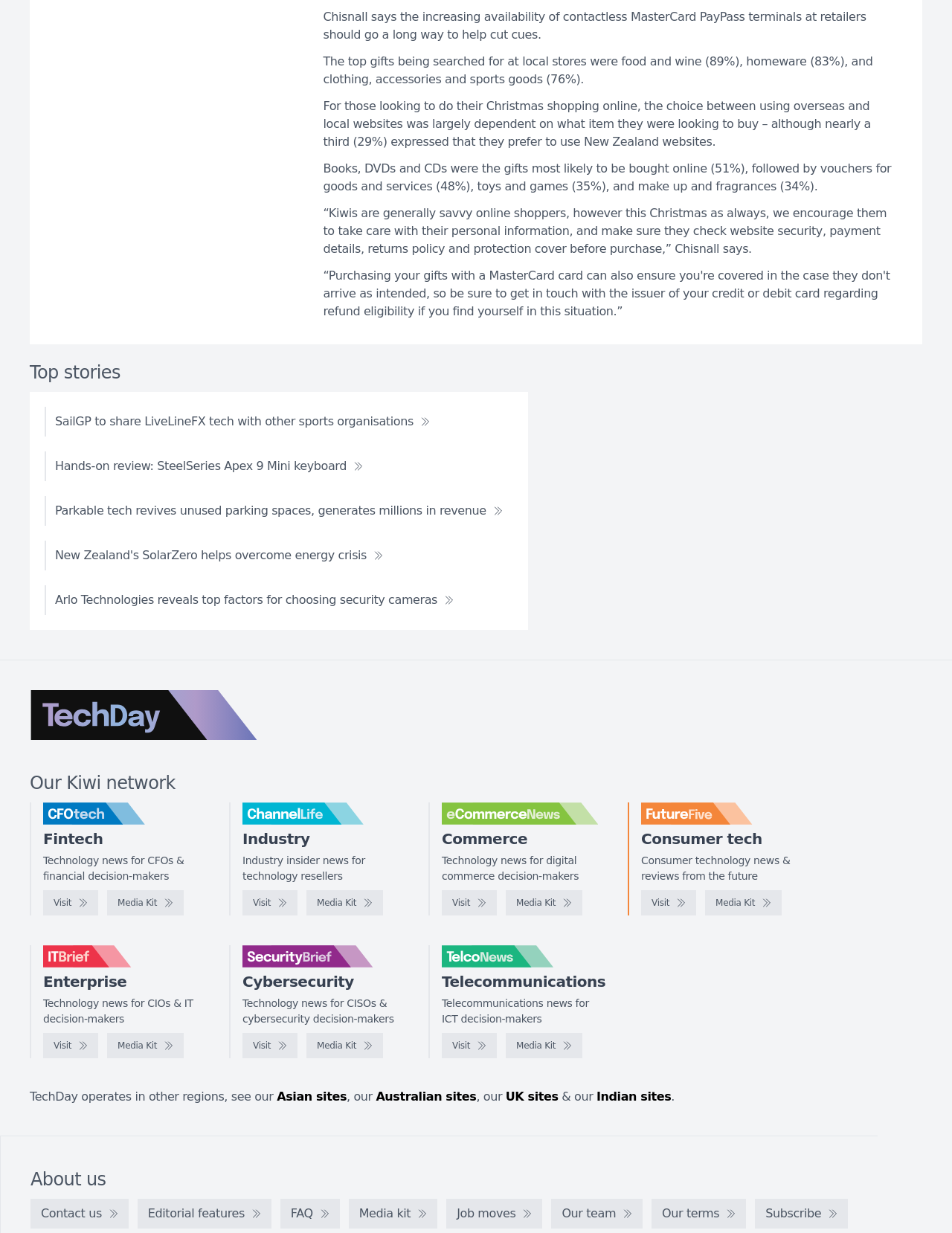Can you give a detailed response to the following question using the information from the image? What is the category of news for CFOs and financial decision-makers?

The webpage has a section dedicated to CFOtech, which is categorized under Fintech, indicating that it provides technology news for CFOs and financial decision-makers.